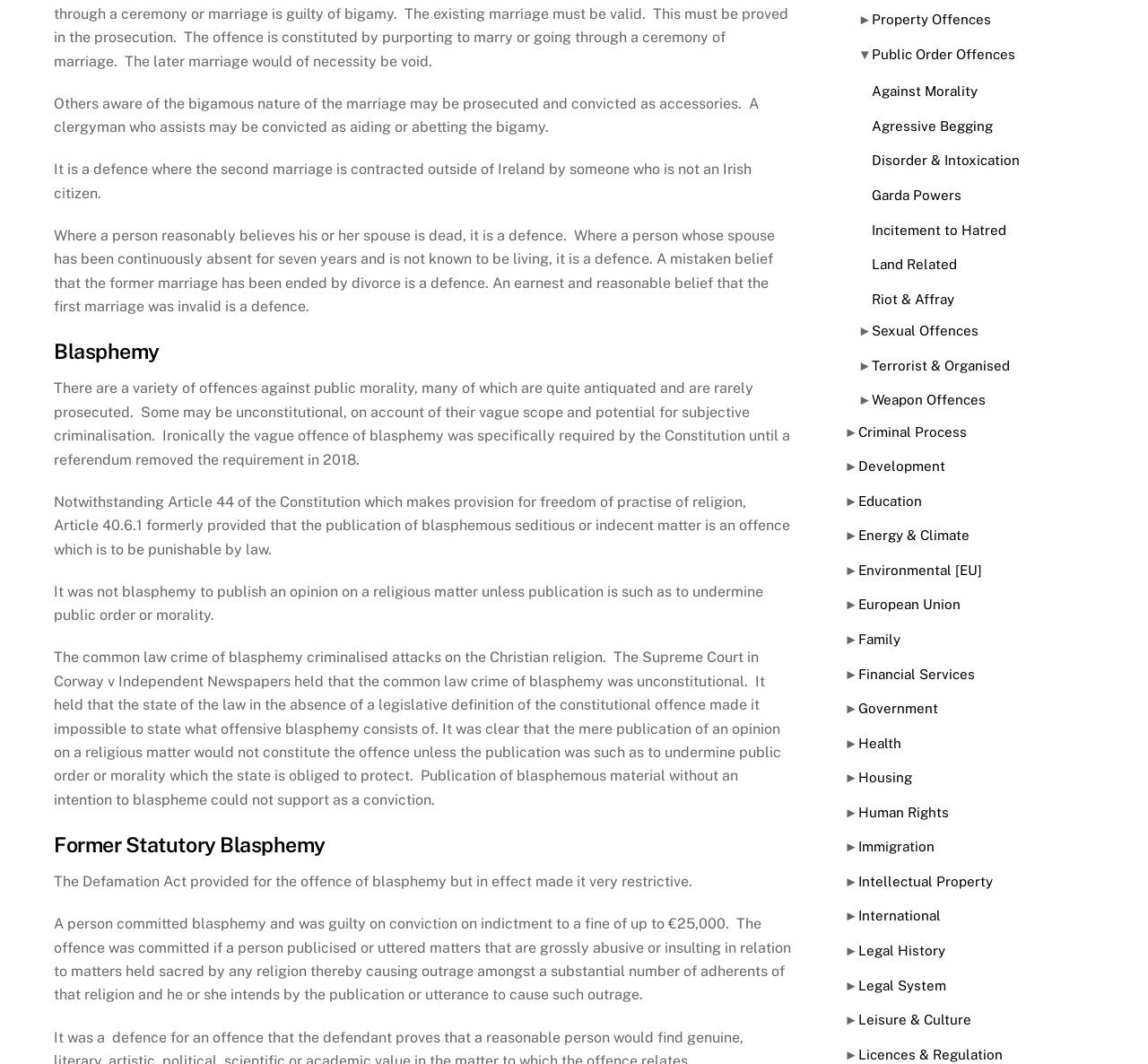Using the provided description Incitement to Hatred, find the bounding box coordinates for the UI element. Provide the coordinates in (top-left x, top-left y, bottom-right x, bottom-right y) format, ensuring all values are between 0 and 1.

[0.759, 0.209, 0.877, 0.223]